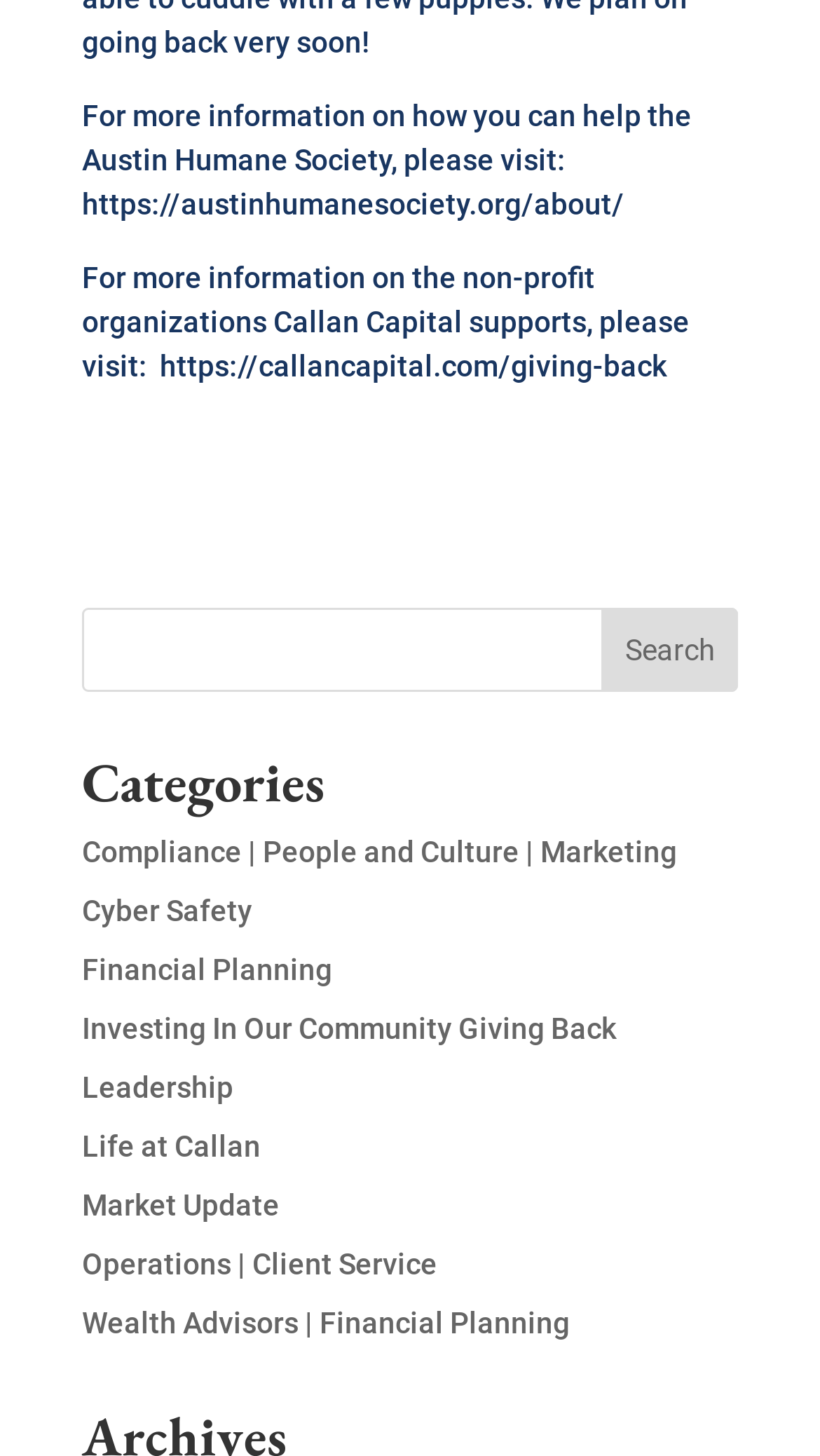Could you find the bounding box coordinates of the clickable area to complete this instruction: "search for something"?

[0.1, 0.418, 0.9, 0.476]